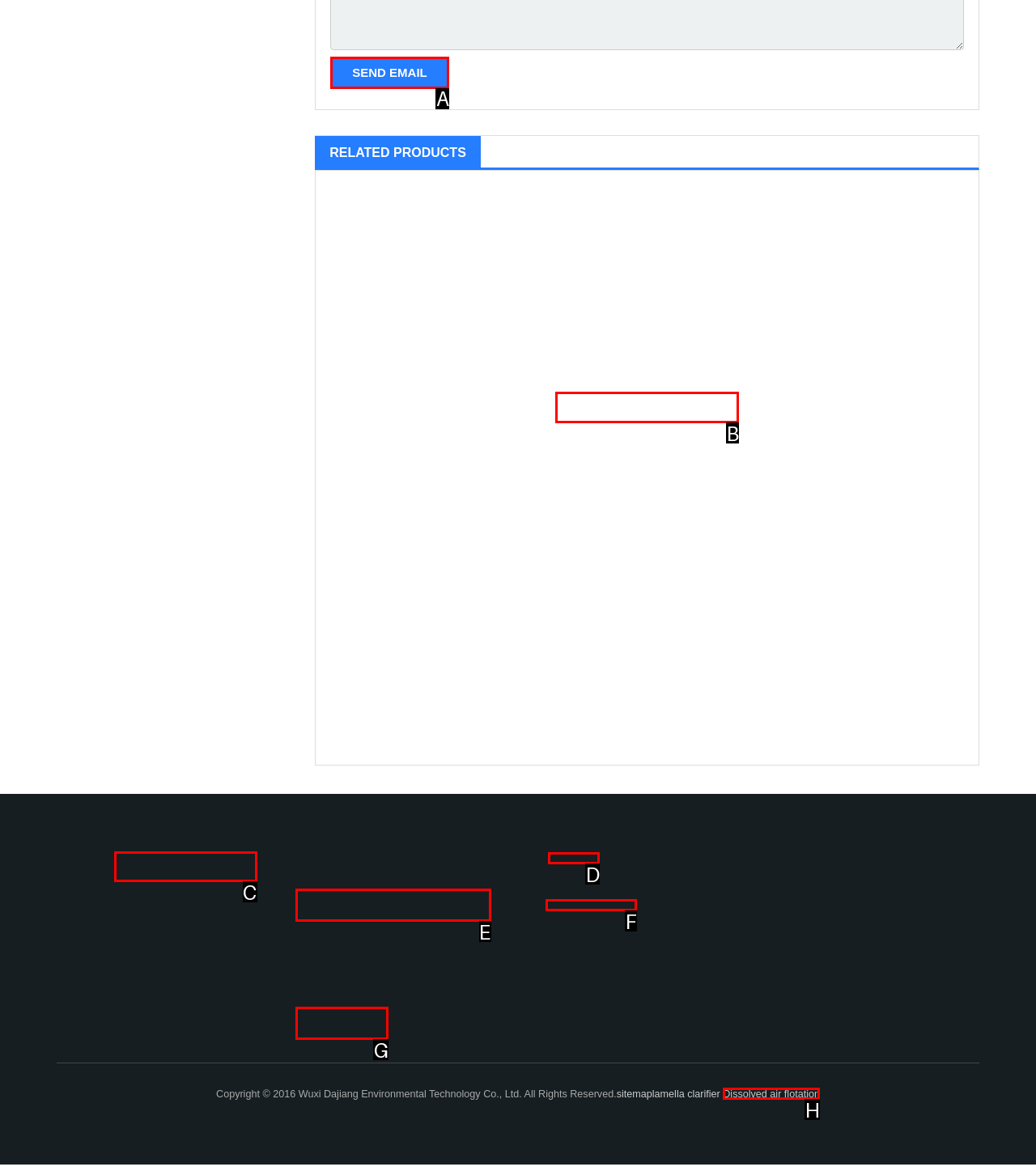Select the HTML element that corresponds to the description: 401071334. Answer with the letter of the matching option directly from the choices given.

D